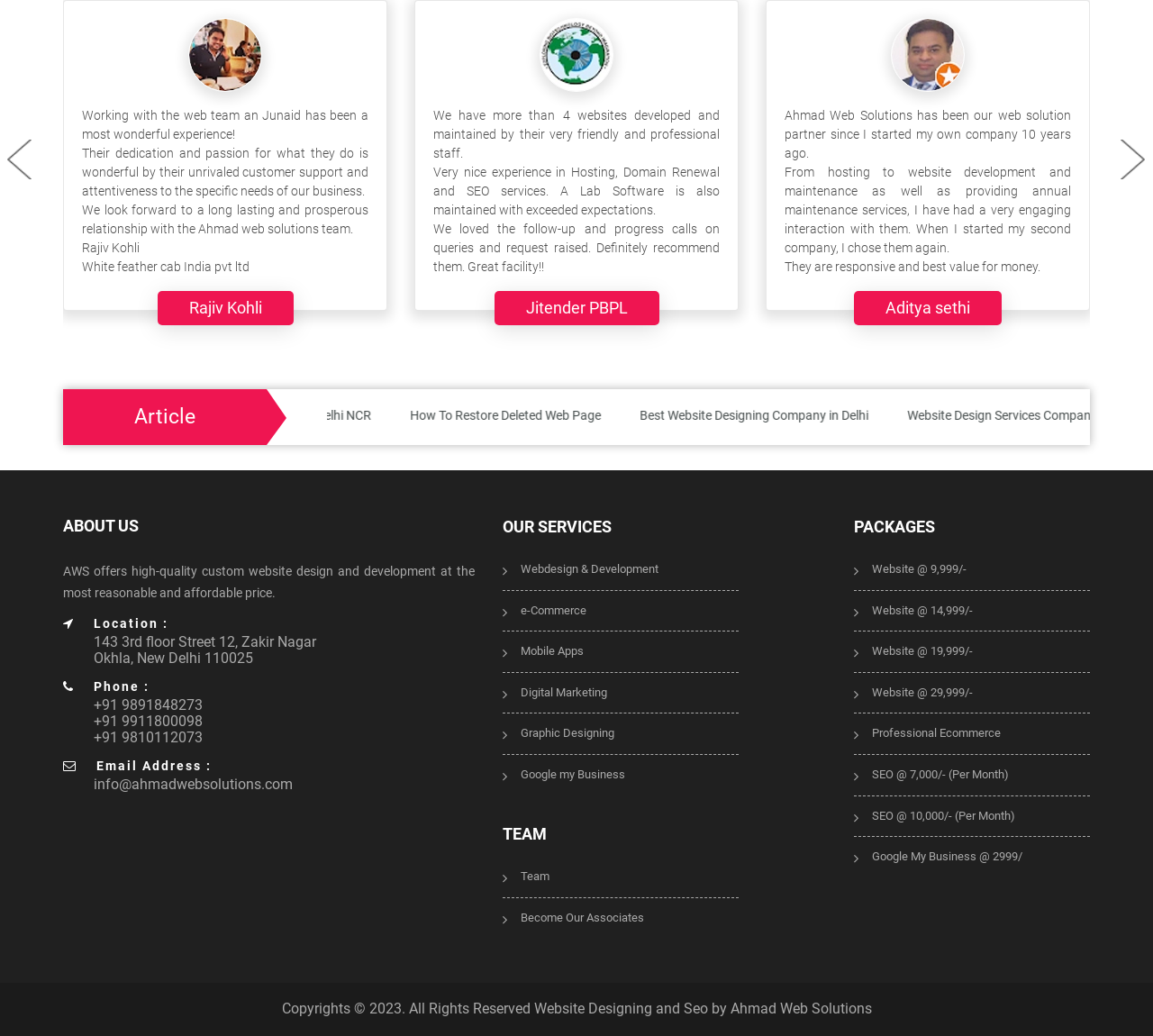Can you pinpoint the bounding box coordinates for the clickable element required for this instruction: "Contact the company through email"? The coordinates should be four float numbers between 0 and 1, i.e., [left, top, right, bottom].

[0.081, 0.748, 0.254, 0.765]